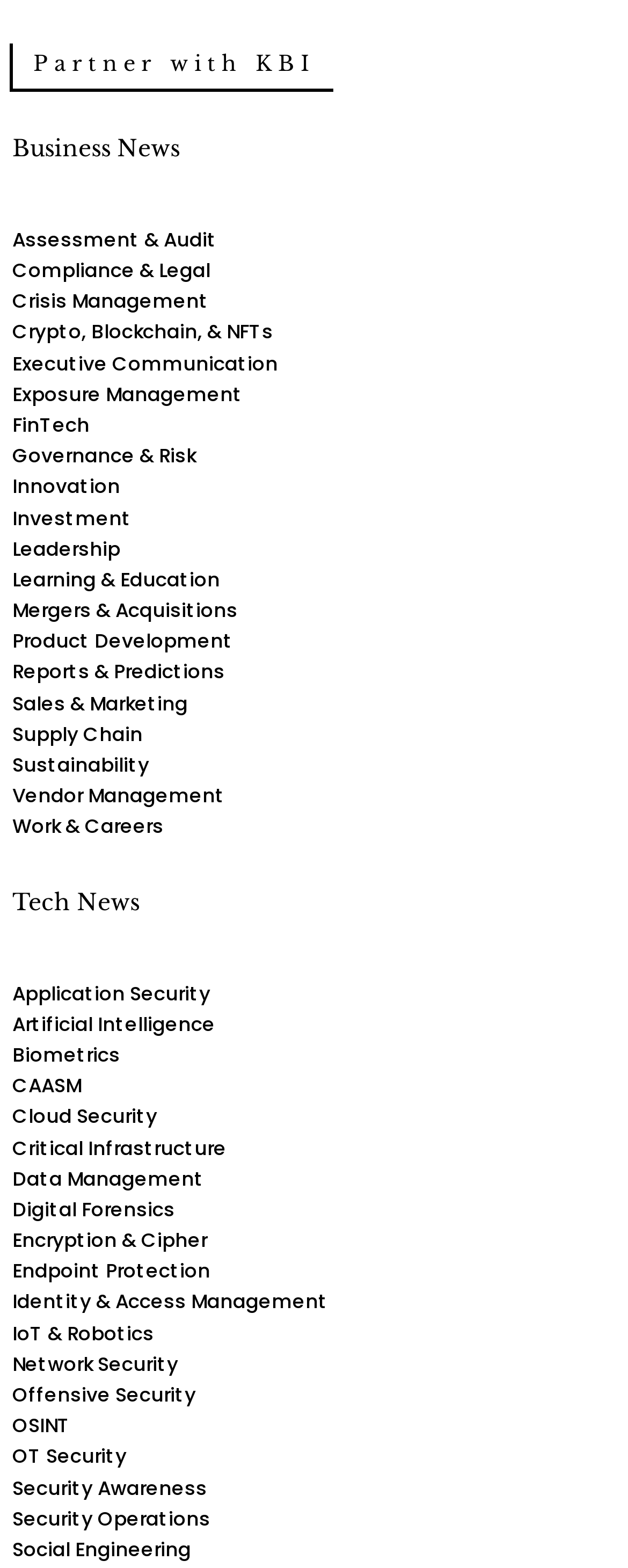Identify the bounding box coordinates of the part that should be clicked to carry out this instruction: "Explore Crisis Management".

[0.02, 0.183, 0.333, 0.201]